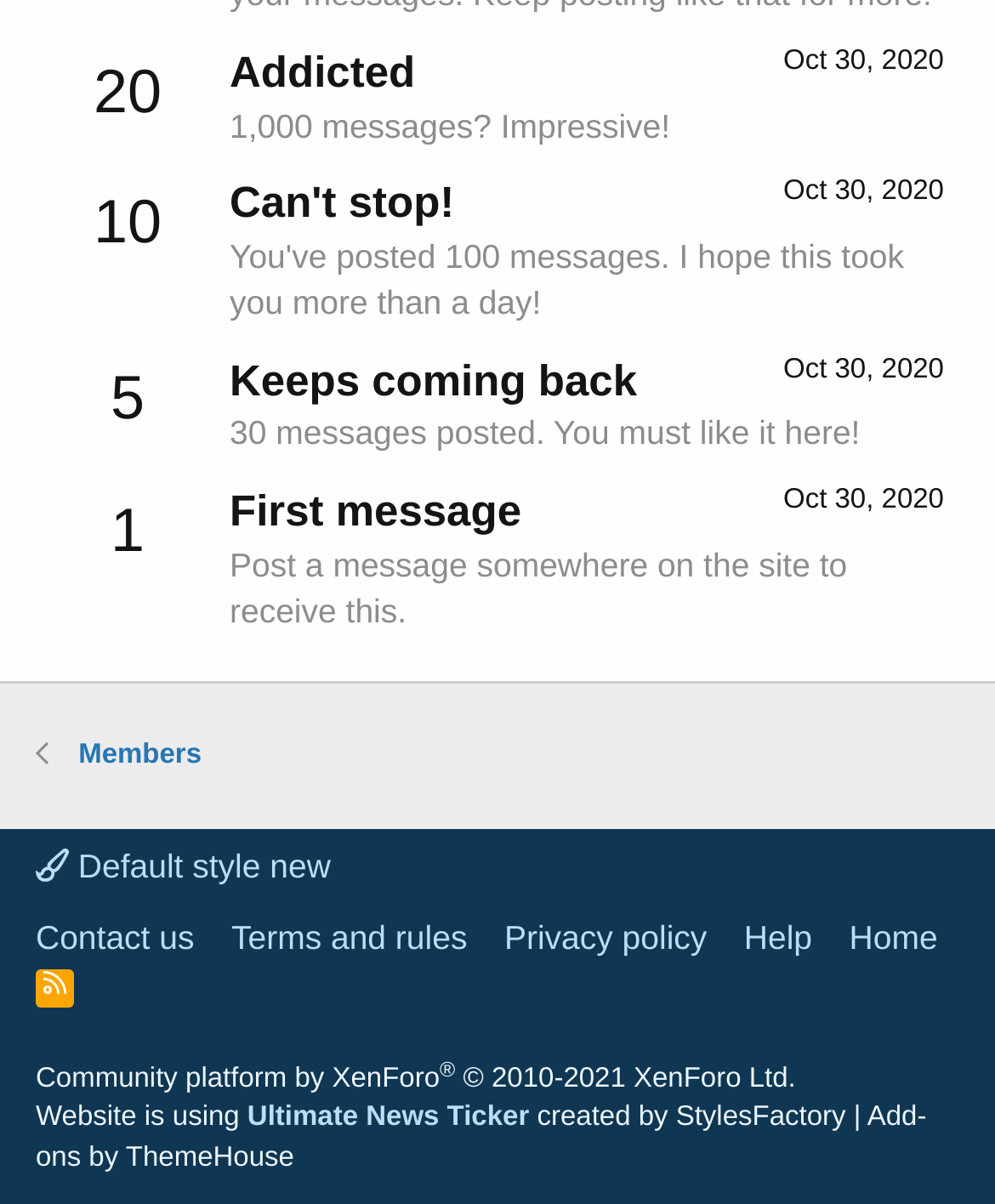Identify the bounding box coordinates of the specific part of the webpage to click to complete this instruction: "Contact us".

[0.026, 0.758, 0.206, 0.798]